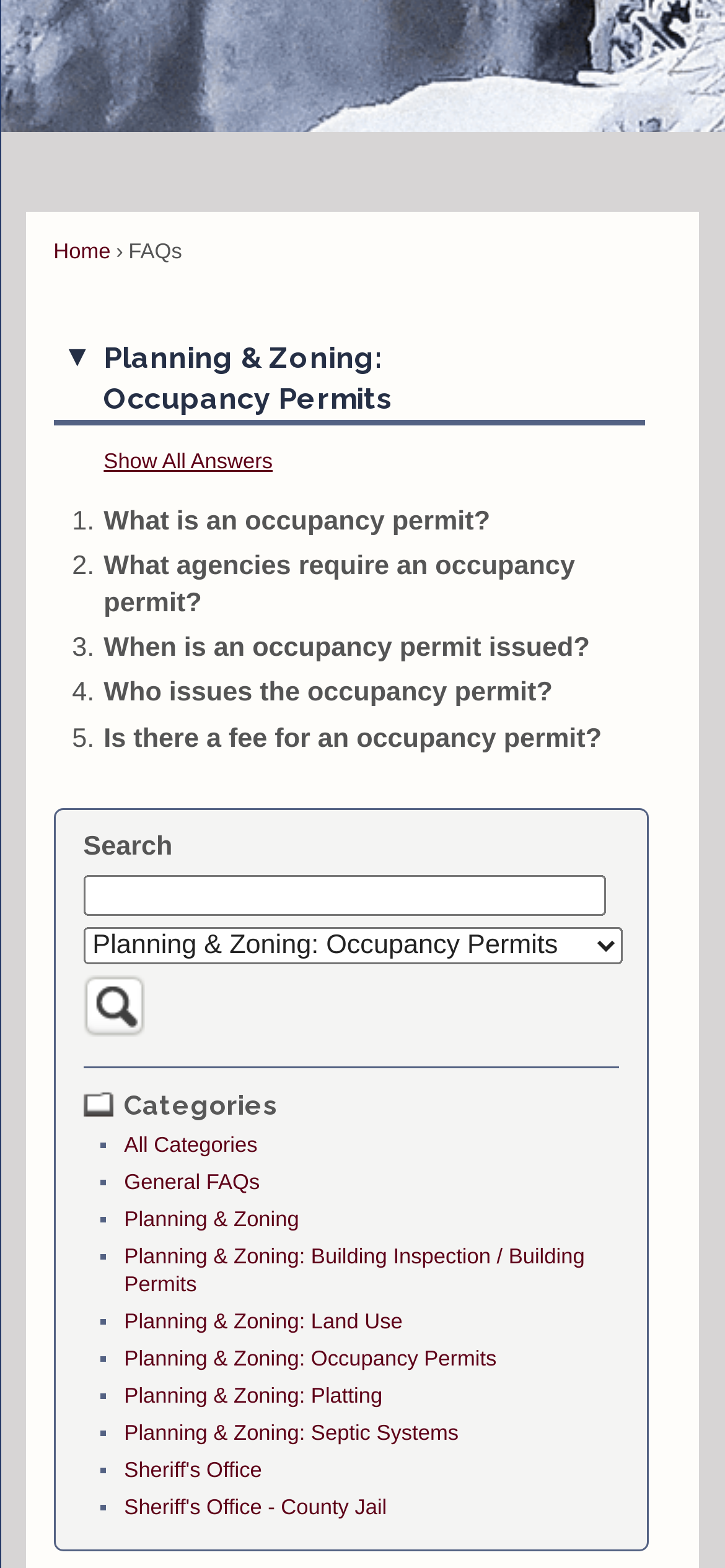Please determine the bounding box coordinates of the element's region to click for the following instruction: "Search for FAQs".

[0.177, 0.154, 0.251, 0.168]